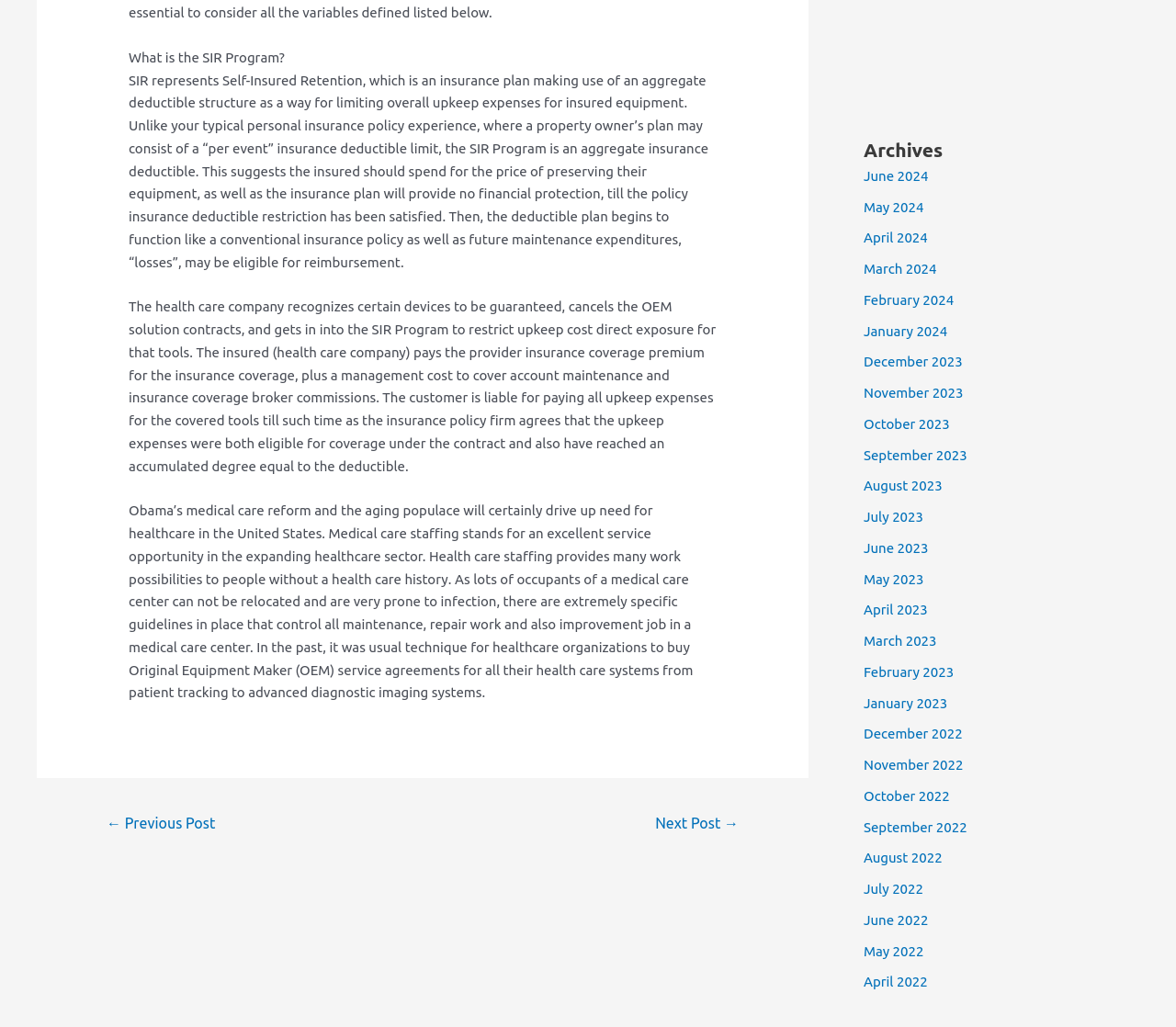What type of service opportunity is mentioned in the webpage?
Look at the image and provide a short answer using one word or a phrase.

Healthcare staffing